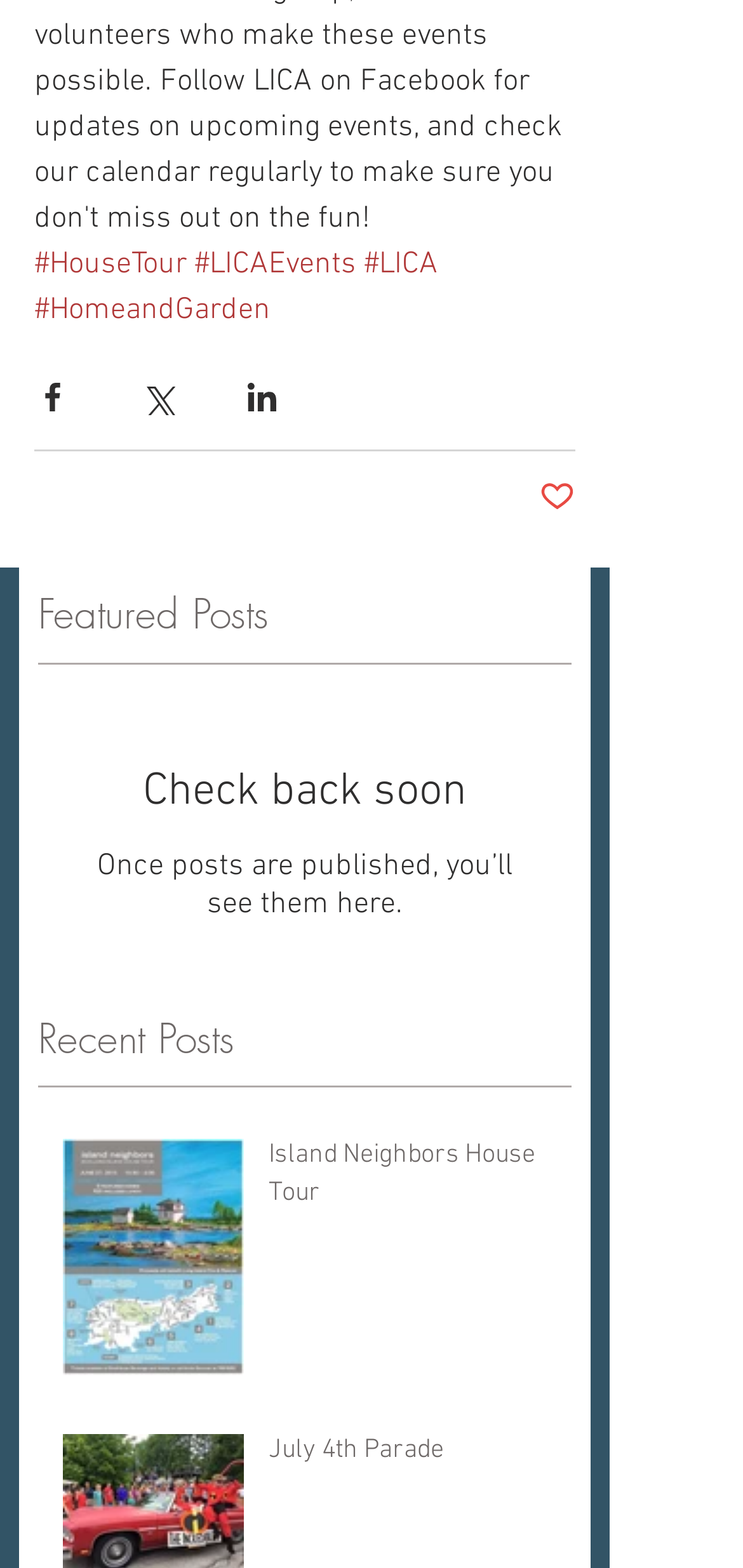For the following element description, predict the bounding box coordinates in the format (top-left x, top-left y, bottom-right x, bottom-right y). All values should be floating point numbers between 0 and 1. Description: #HouseTour

[0.046, 0.157, 0.251, 0.181]